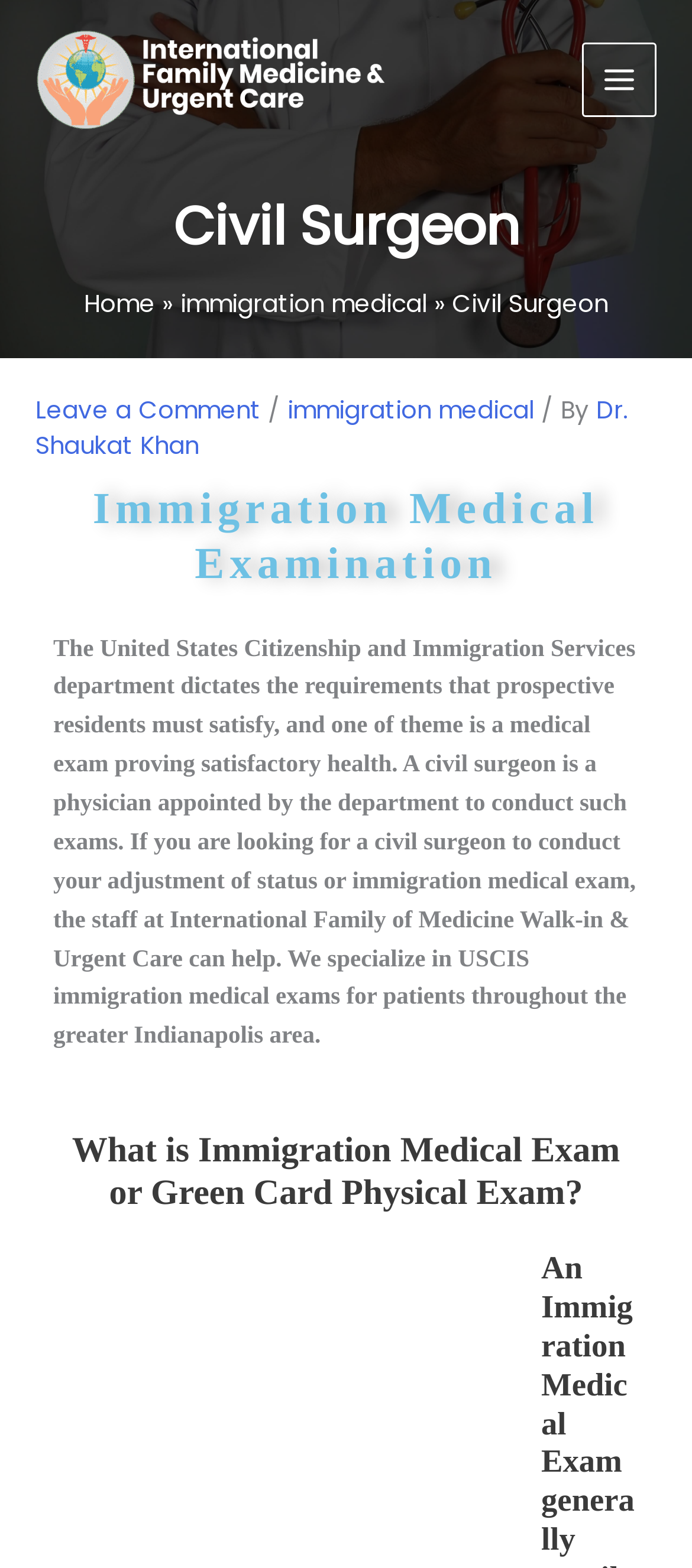What is the purpose of a civil surgeon?
From the screenshot, supply a one-word or short-phrase answer.

To conduct medical exams